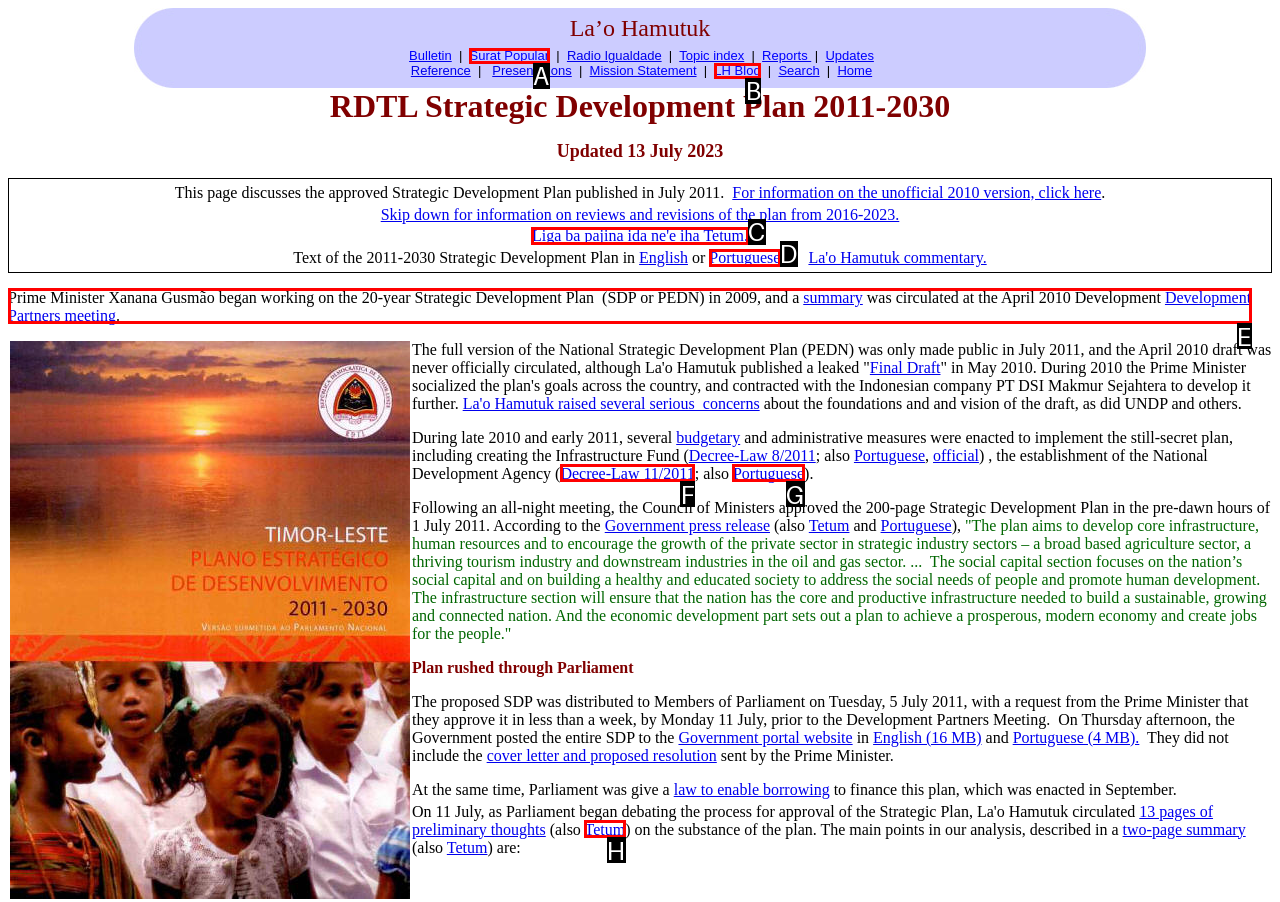Choose the UI element that best aligns with the description: Development Partners meeting
Respond with the letter of the chosen option directly.

E